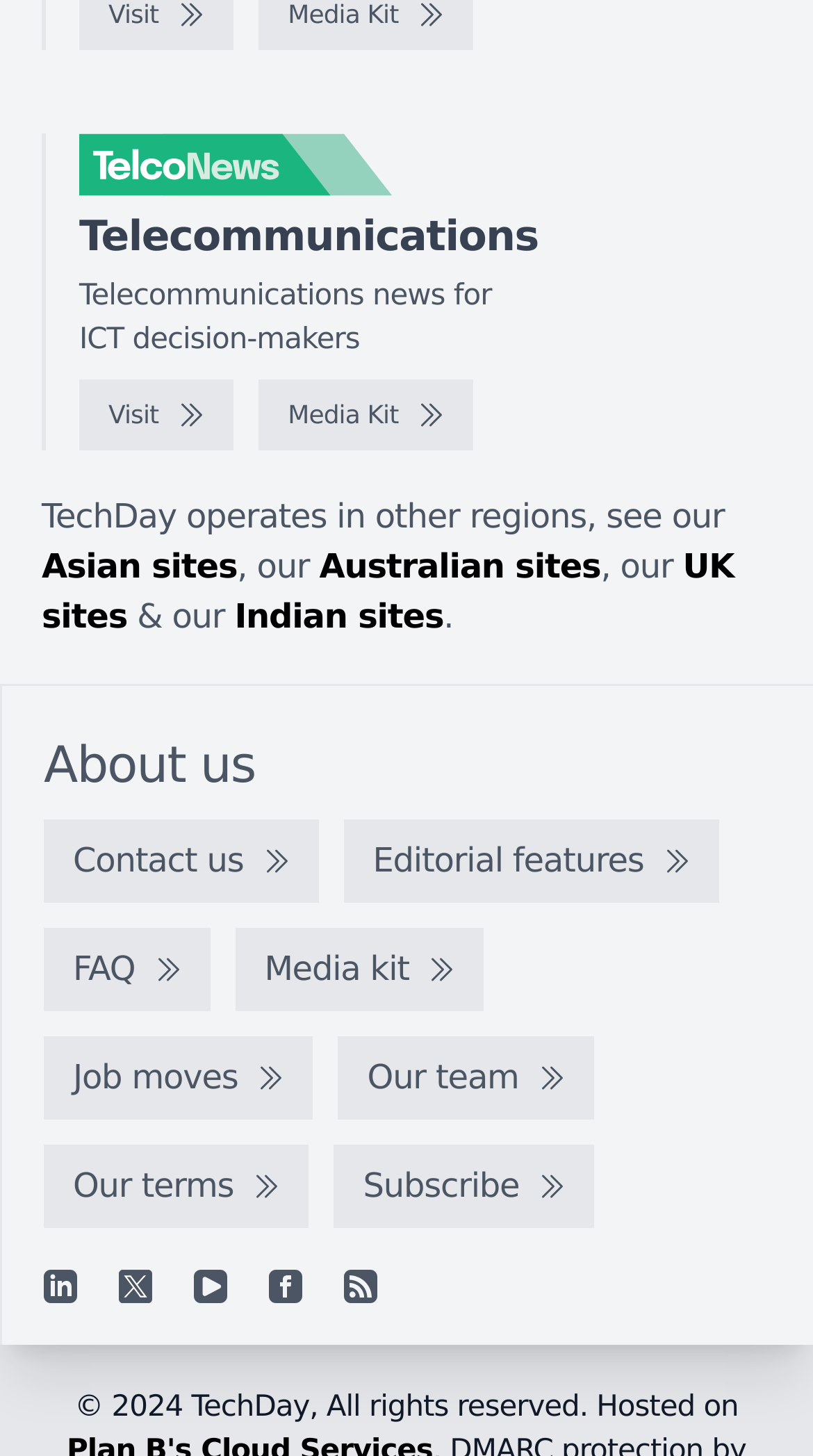Please mark the clickable region by giving the bounding box coordinates needed to complete this instruction: "Follow on LinkedIn".

[0.054, 0.873, 0.095, 0.896]